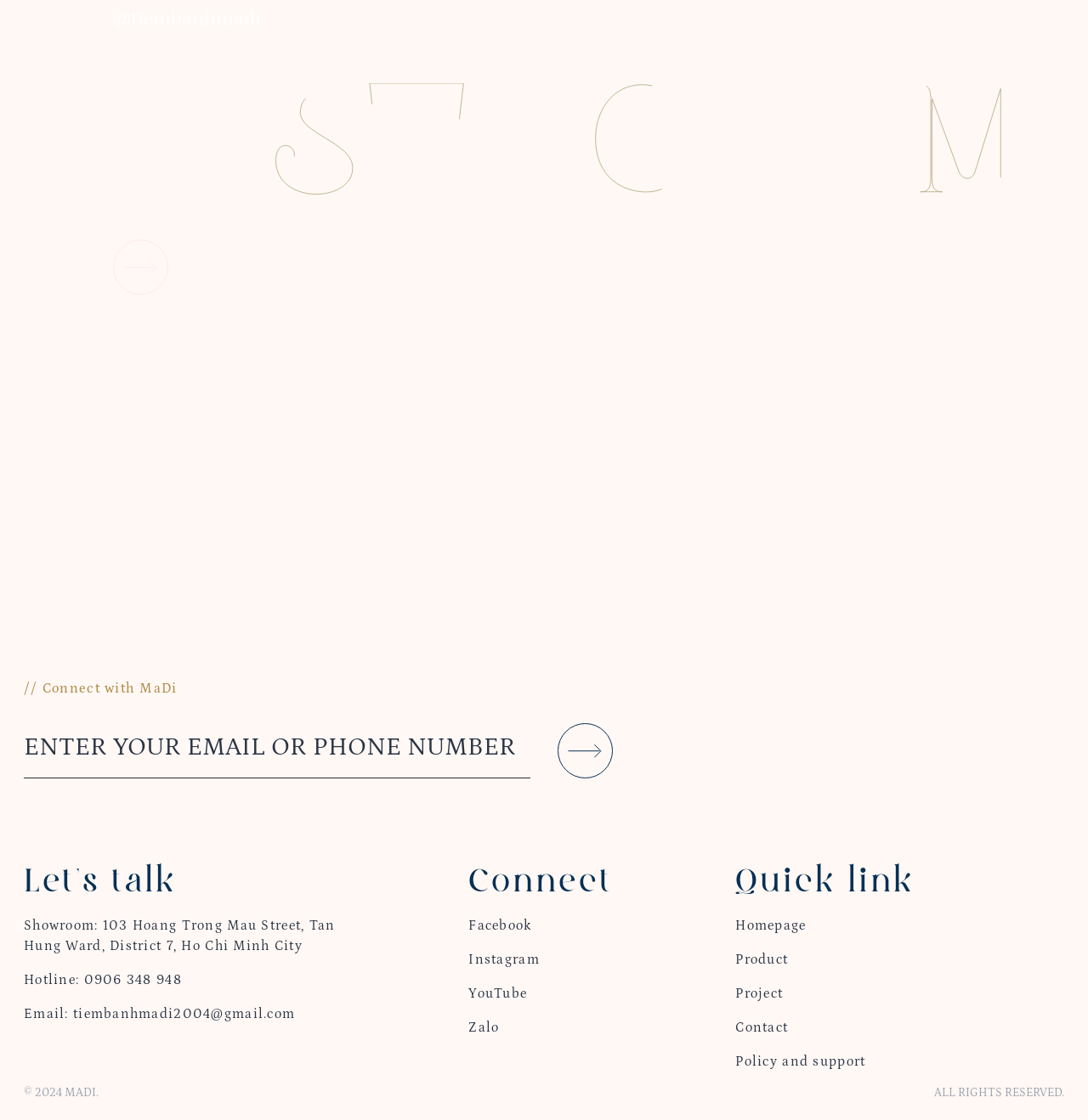Based on the description "Instagram", find the bounding box of the specified UI element.

[0.431, 0.85, 0.496, 0.864]